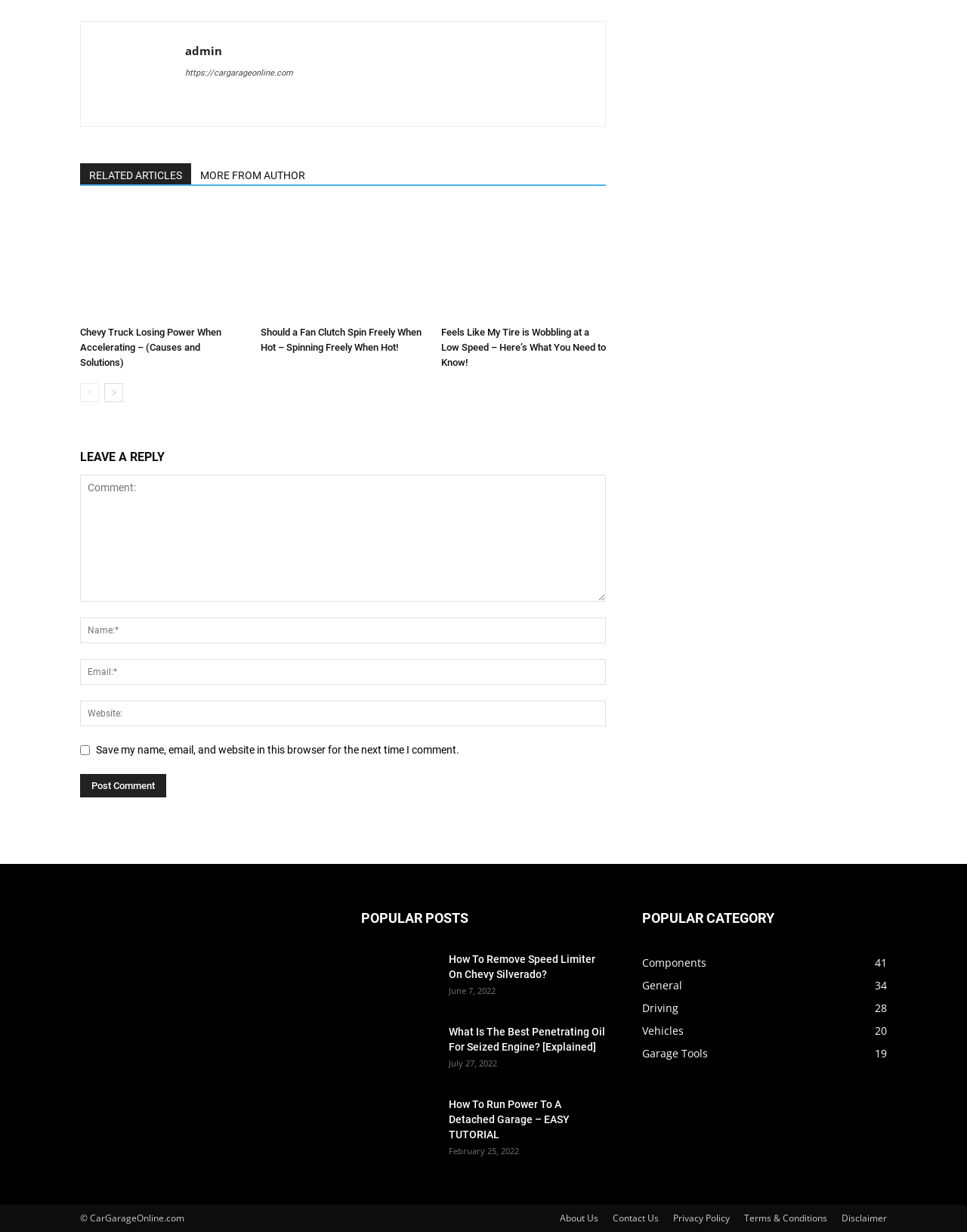What is the category with the most articles?
Can you provide a detailed and comprehensive answer to the question?

According to the webpage, the category with the most articles is 'Components' with 41 articles, as indicated by the link 'Components 41' under the 'POPULAR CATEGORY' heading.